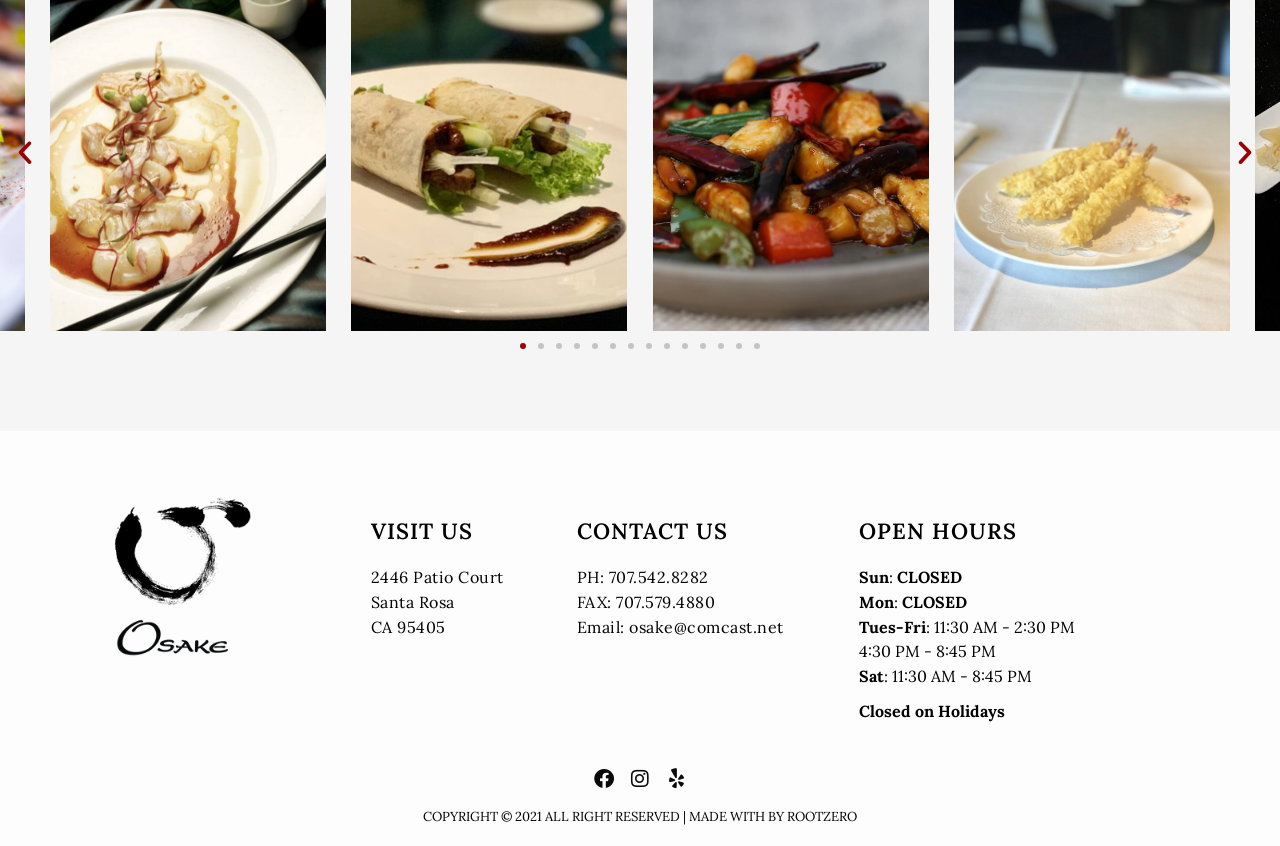Please find the bounding box coordinates in the format (top-left x, top-left y, bottom-right x, bottom-right y) for the given element description. Ensure the coordinates are floating point numbers between 0 and 1. Description: Email: osake@comcast.net

[0.45, 0.727, 0.655, 0.756]